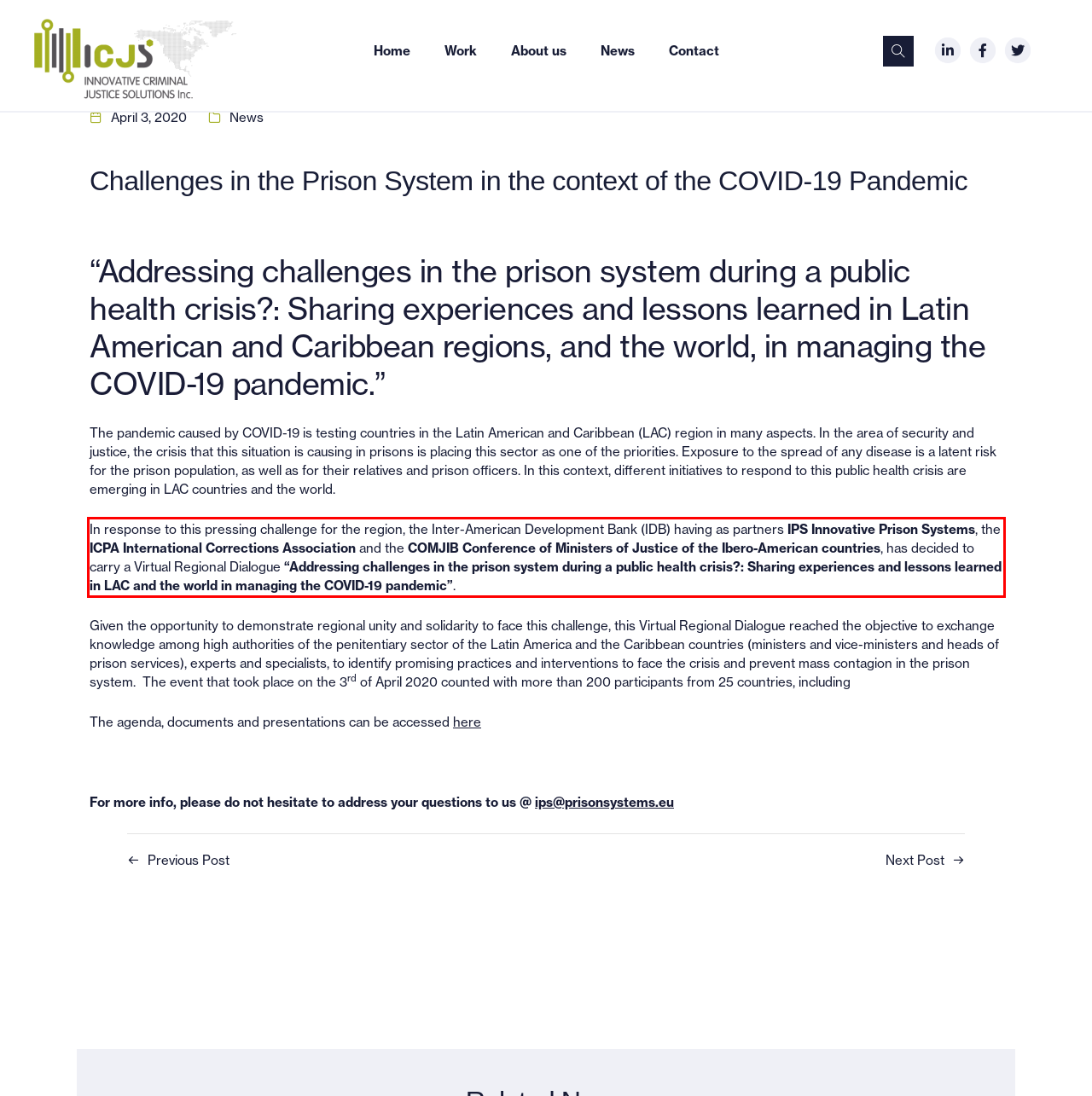You have a screenshot of a webpage with a UI element highlighted by a red bounding box. Use OCR to obtain the text within this highlighted area.

In response to this pressing challenge for the region, the Inter-American Development Bank (IDB) having as partners IPS Innovative Prison Systems, the ICPA International Corrections Association and the COMJIB Conference of Ministers of Justice of the Ibero-American countries, has decided to carry a Virtual Regional Dialogue “Addressing challenges in the prison system during a public health crisis?: Sharing experiences and lessons learned in LAC and the world in managing the COVID-19 pandemic”.